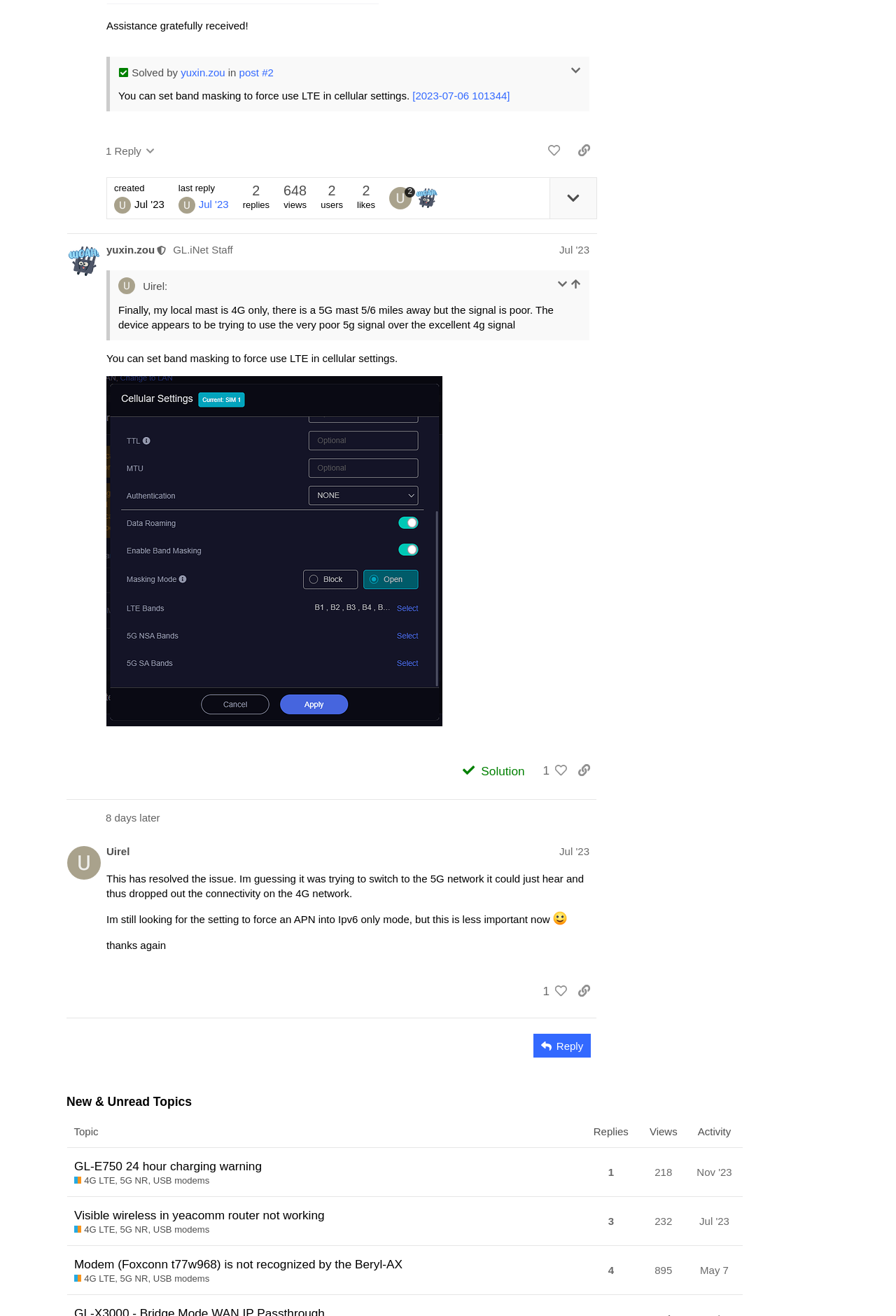Please determine the bounding box coordinates of the element to click on in order to accomplish the following task: "Copy a link to this post to clipboard". Ensure the coordinates are four float numbers ranging from 0 to 1, i.e., [left, top, right, bottom].

[0.637, 0.105, 0.666, 0.124]